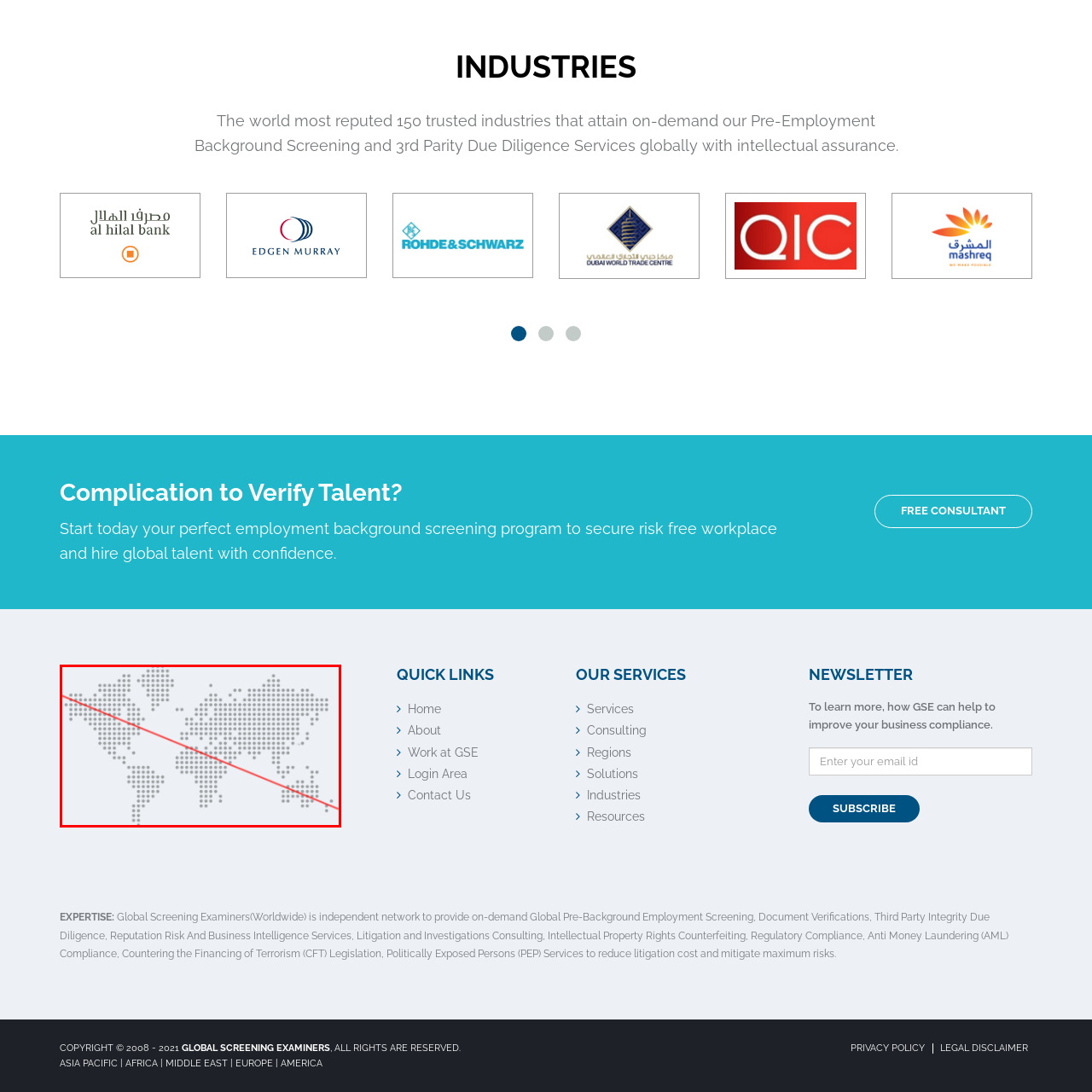What does the bold red line symbolize? Focus on the image highlighted by the red bounding box and respond with a single word or a brief phrase.

Connectivity or pathways